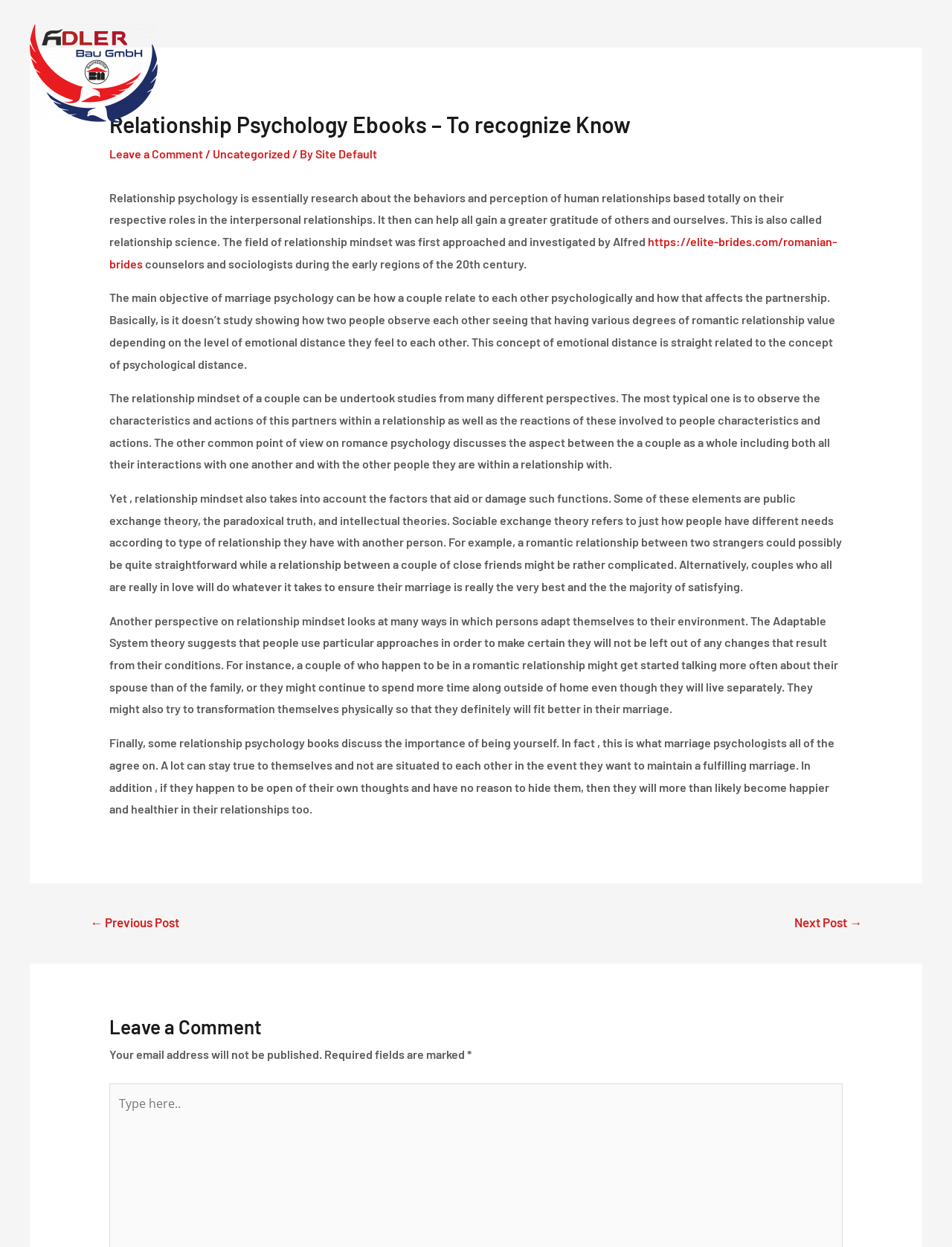Answer in one word or a short phrase: 
What is the importance of being oneself in a relationship?

To maintain a fulfilling marriage